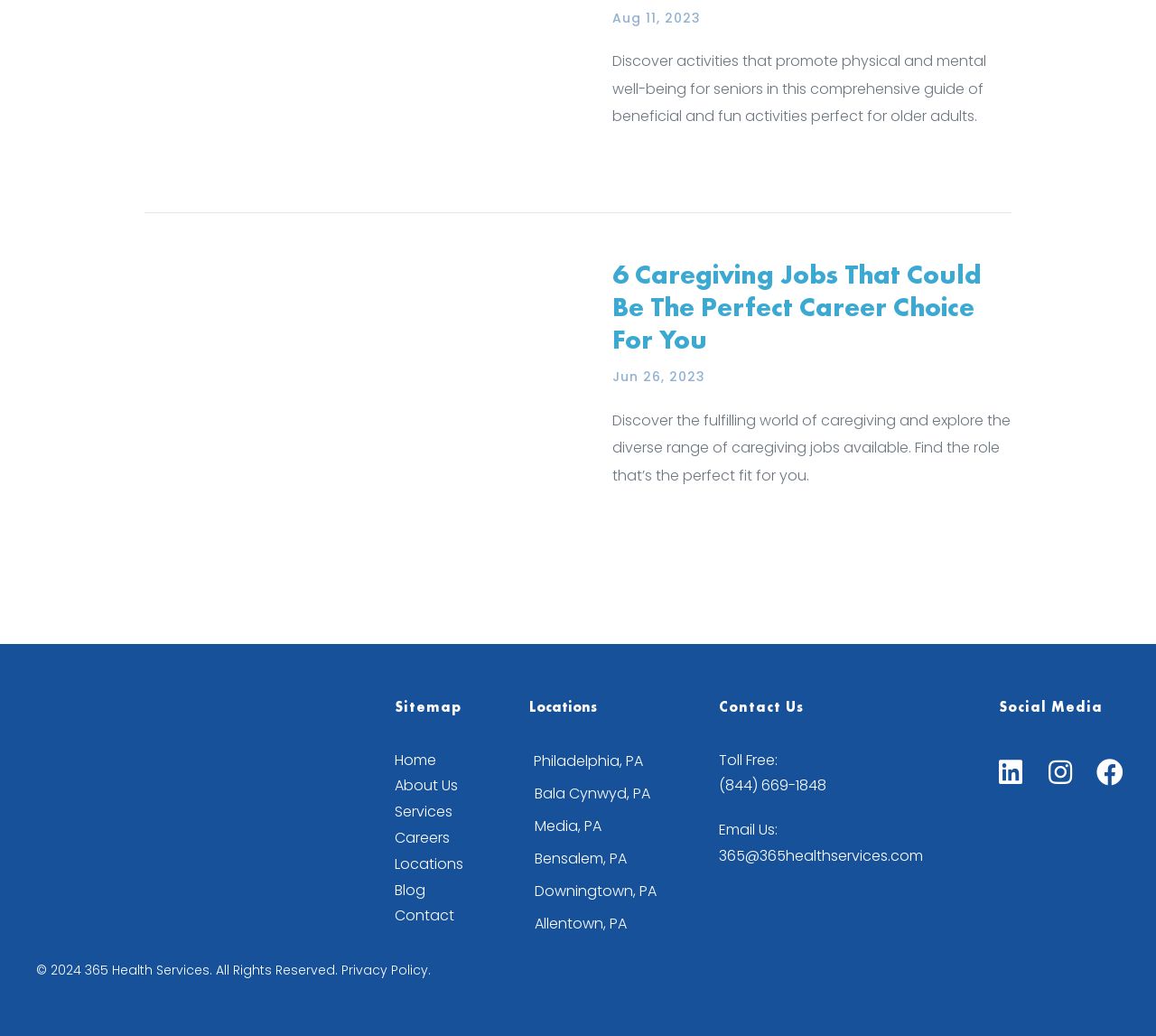Specify the bounding box coordinates of the region I need to click to perform the following instruction: "Explore locations in Philadelphia, PA". The coordinates must be four float numbers in the range of 0 to 1, i.e., [left, top, right, bottom].

[0.457, 0.719, 0.56, 0.75]